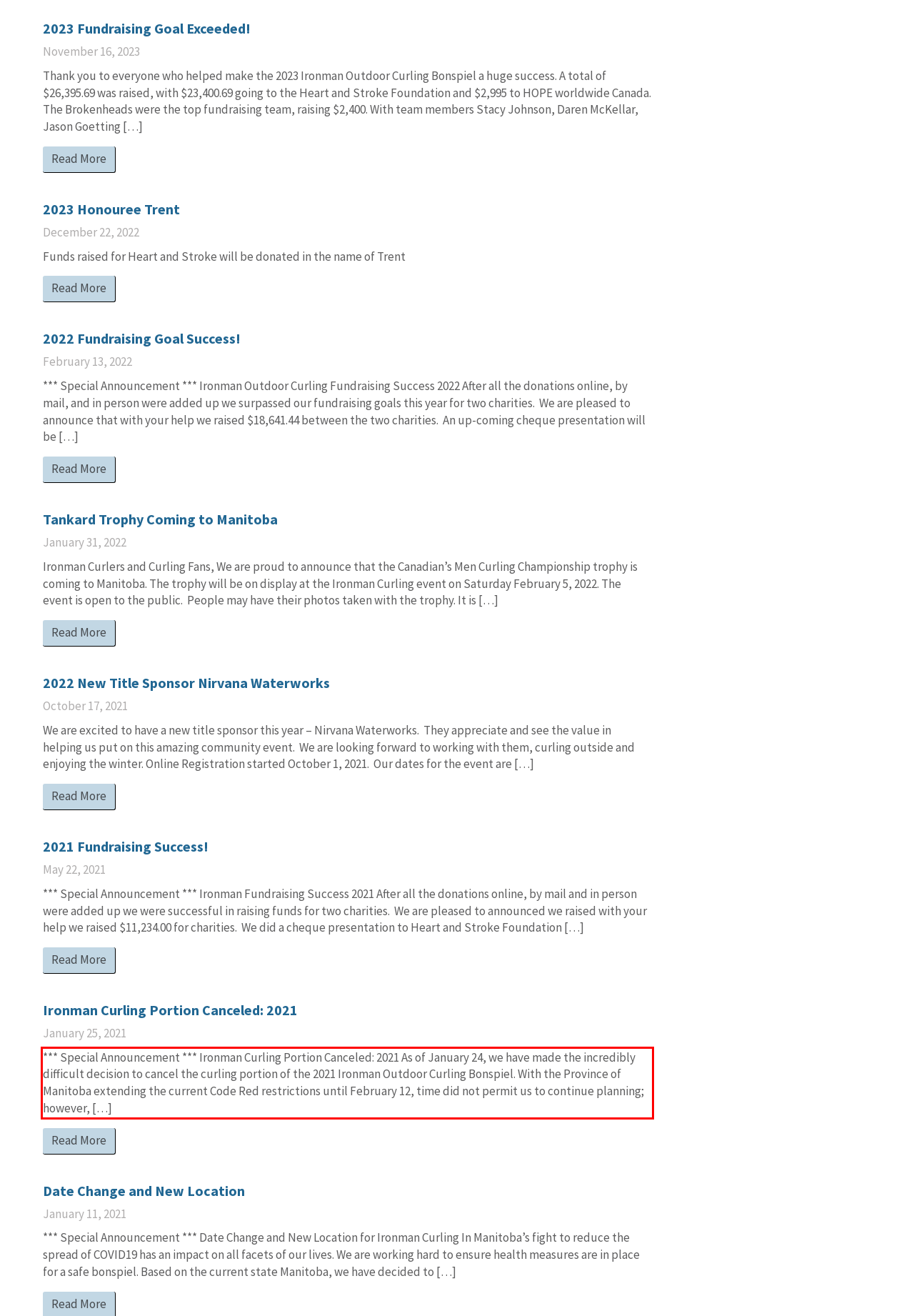Perform OCR on the text inside the red-bordered box in the provided screenshot and output the content.

*** Special Announcement *** Ironman Curling Portion Canceled: 2021 As of January 24, we have made the incredibly difficult decision to cancel the curling portion of the 2021 Ironman Outdoor Curling Bonspiel. With the Province of Manitoba extending the current Code Red restrictions until February 12, time did not permit us to continue planning; however, […]